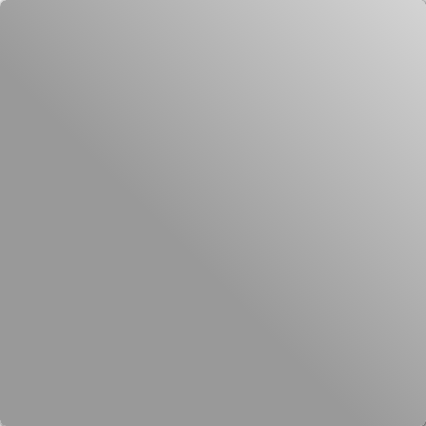What era is the station's design typical of?
Look at the image and answer with only one word or phrase.

Soviet-era